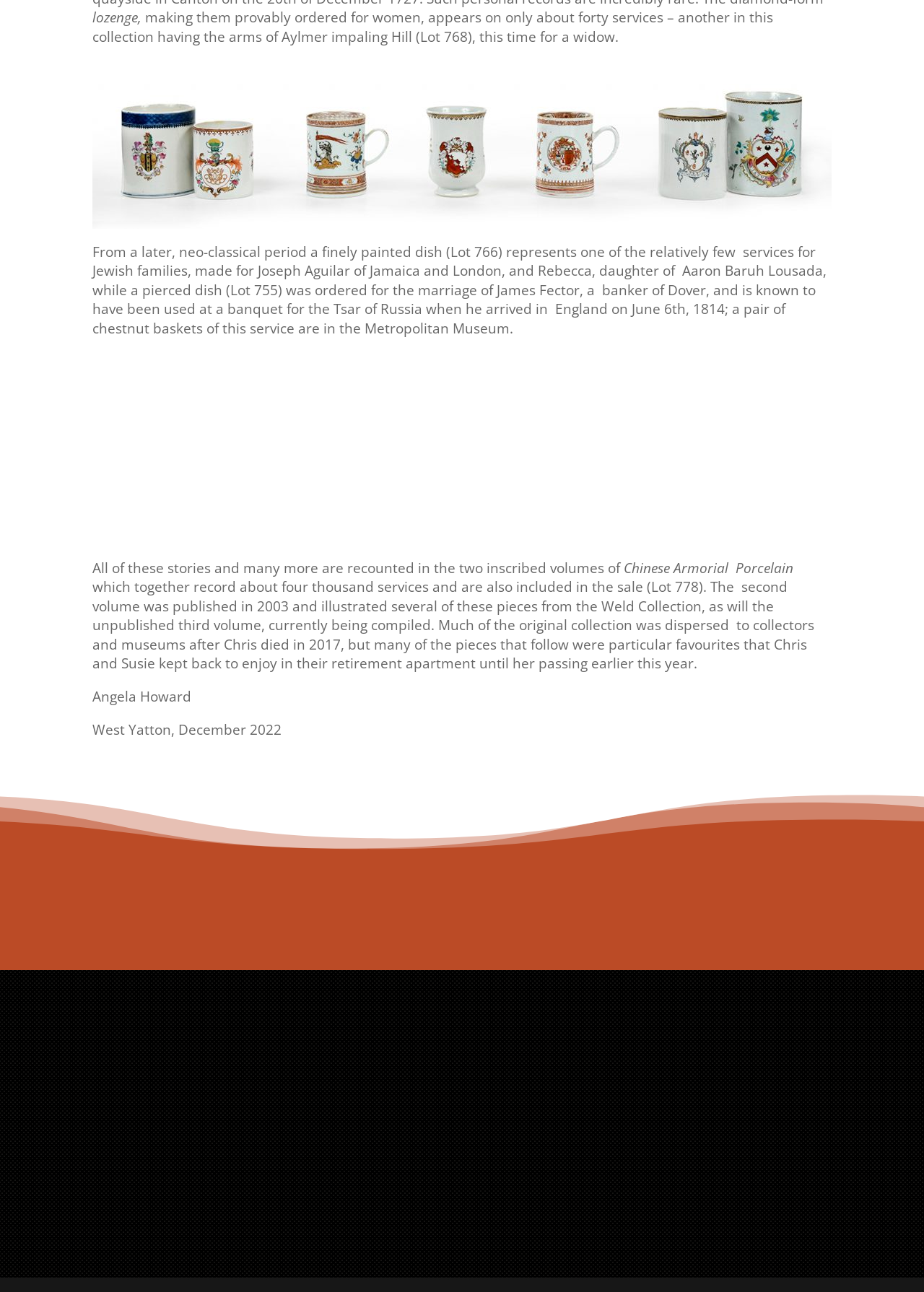Give a one-word or short phrase answer to this question: 
What is the name of the author mentioned in the webpage?

Angela Howard